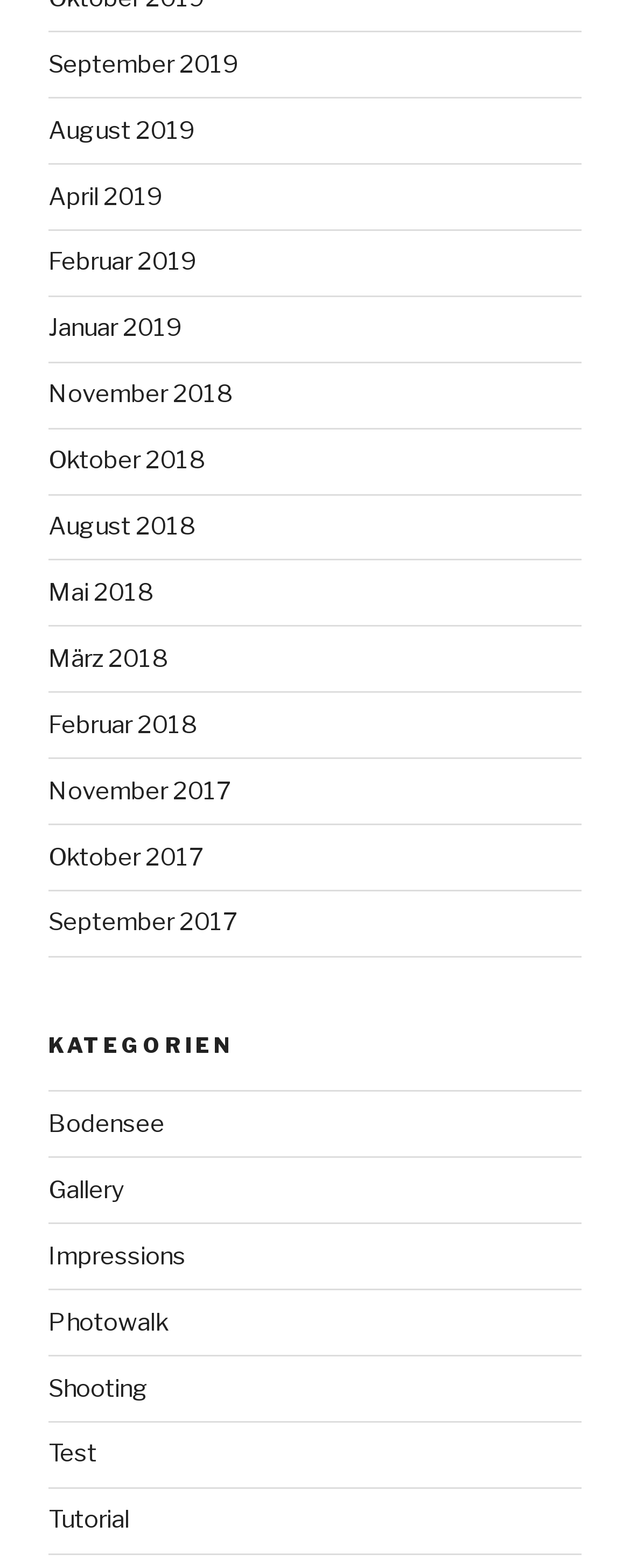Please identify the bounding box coordinates of the area that needs to be clicked to fulfill the following instruction: "check Impressions."

[0.077, 0.792, 0.295, 0.81]